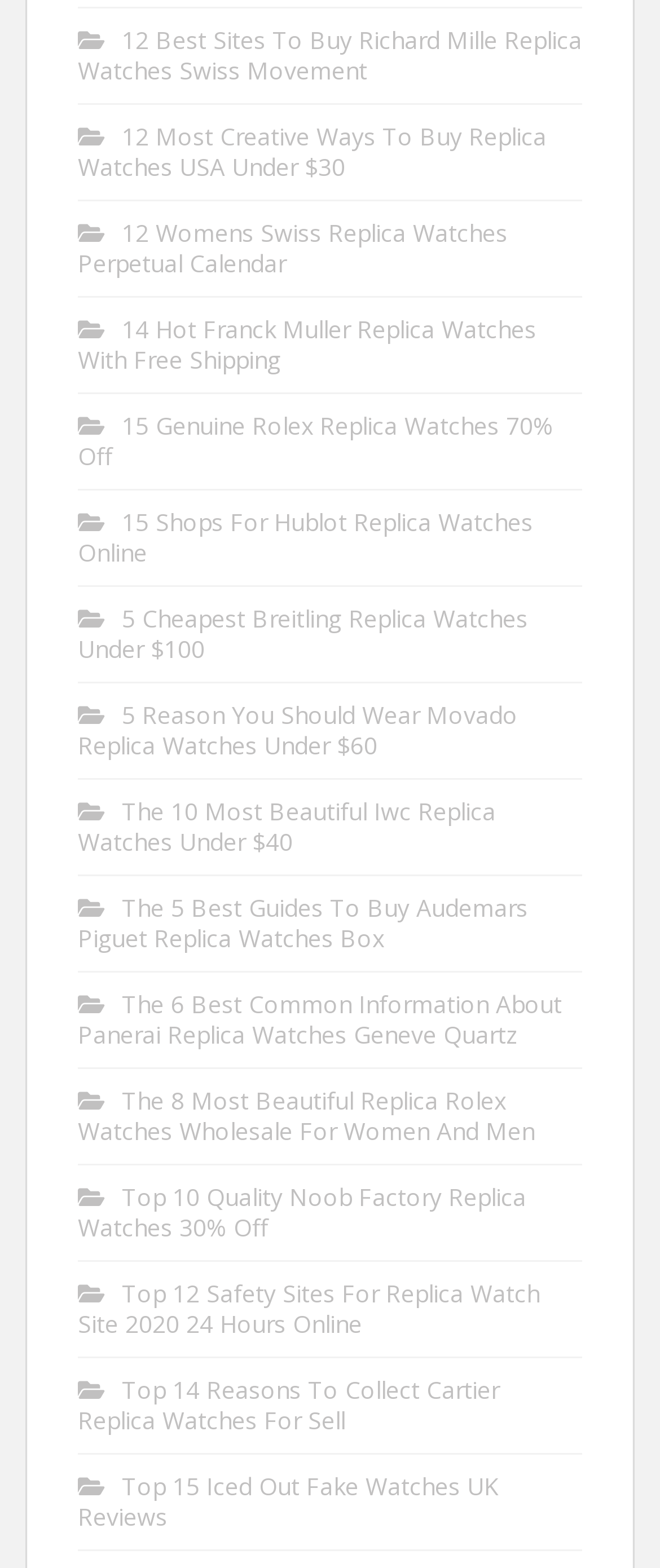Please identify the coordinates of the bounding box for the clickable region that will accomplish this instruction: "Explore the top 10 quality Noob Factory replica watches".

[0.118, 0.753, 0.797, 0.793]